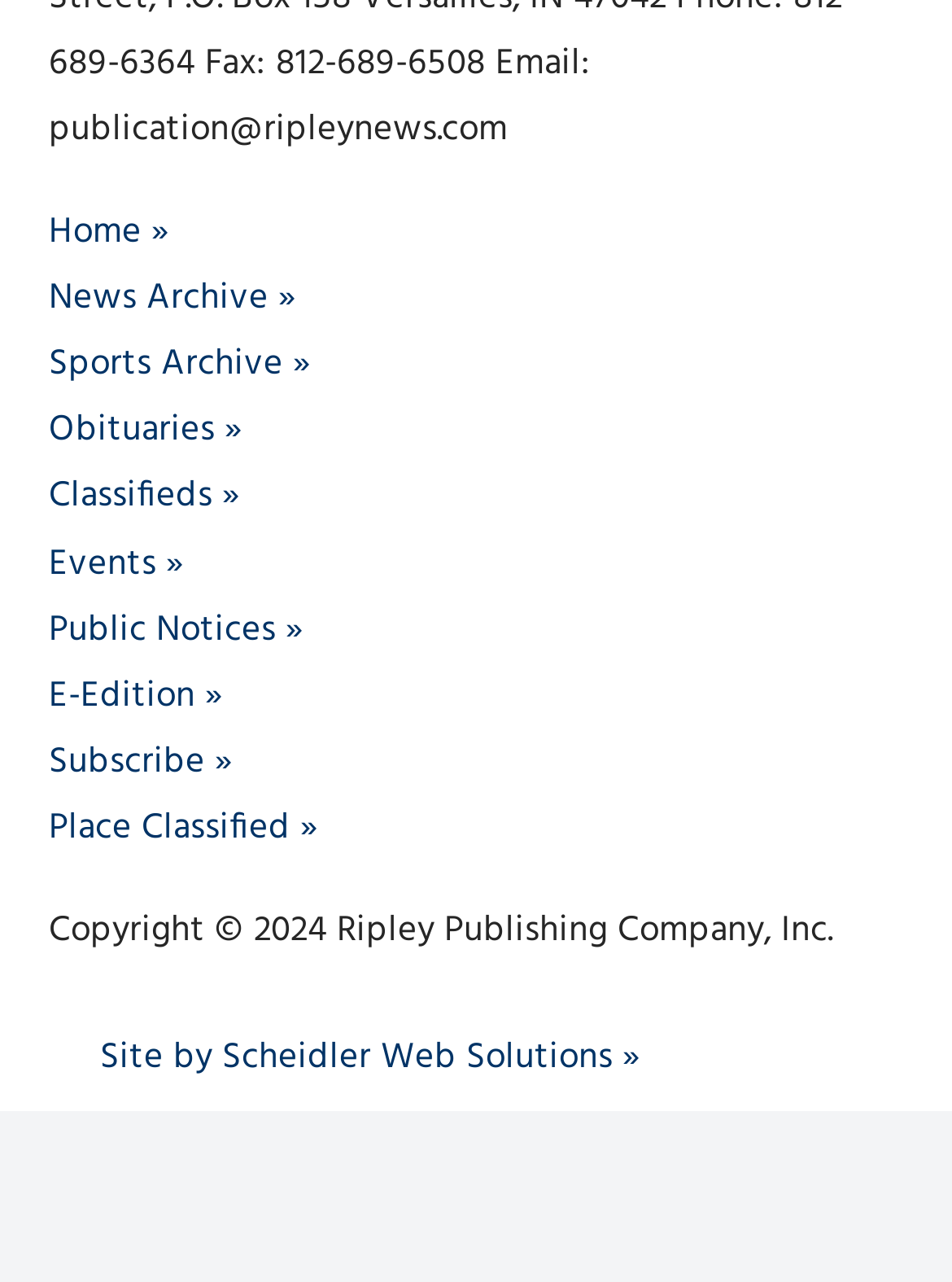Please identify the bounding box coordinates of the clickable area that will fulfill the following instruction: "View News Archive". The coordinates should be in the format of four float numbers between 0 and 1, i.e., [left, top, right, bottom].

[0.051, 0.212, 0.31, 0.256]